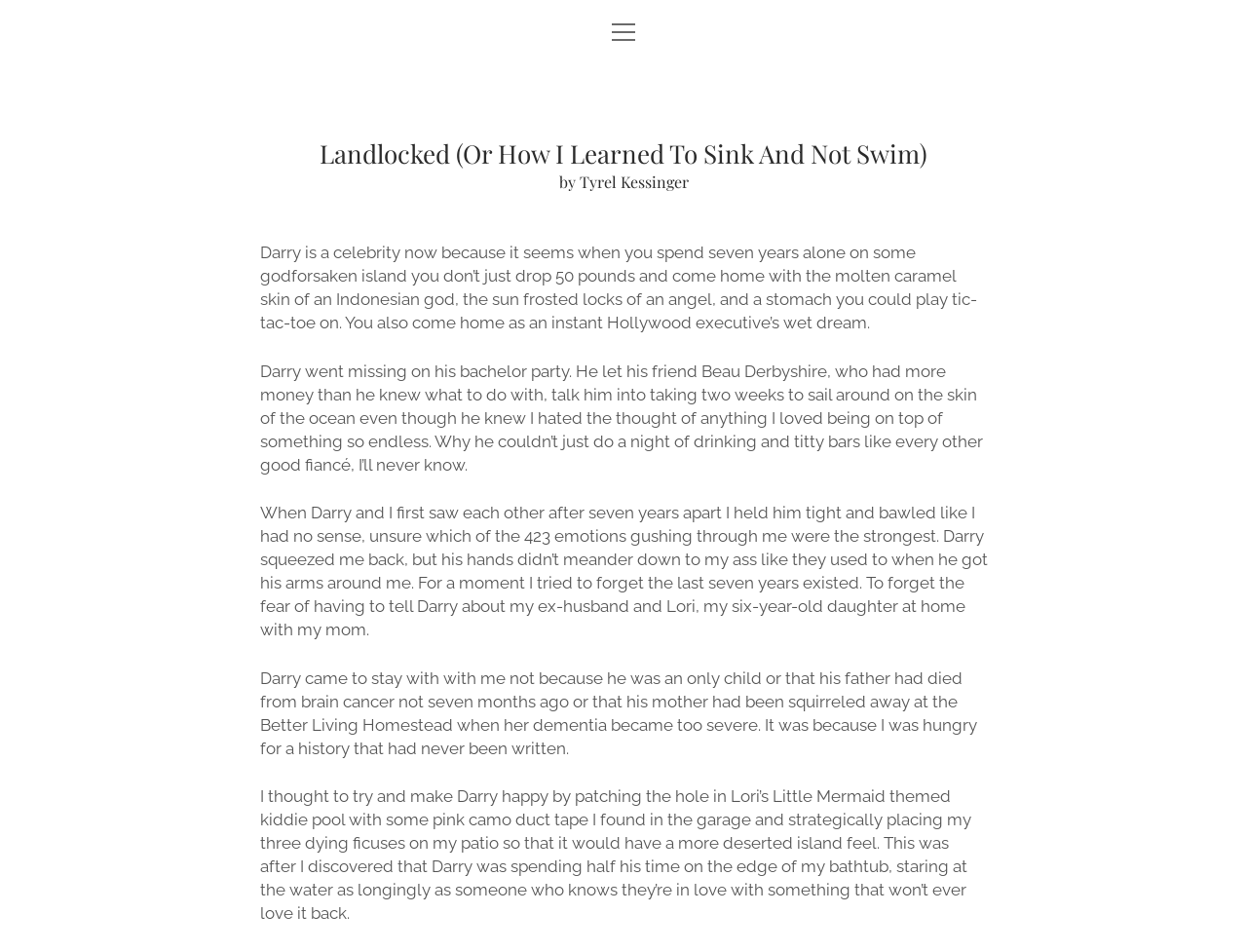Locate the bounding box coordinates of the UI element described by: "Privacy Policy". The bounding box coordinates should consist of four float numbers between 0 and 1, i.e., [left, top, right, bottom].

[0.452, 0.111, 0.548, 0.147]